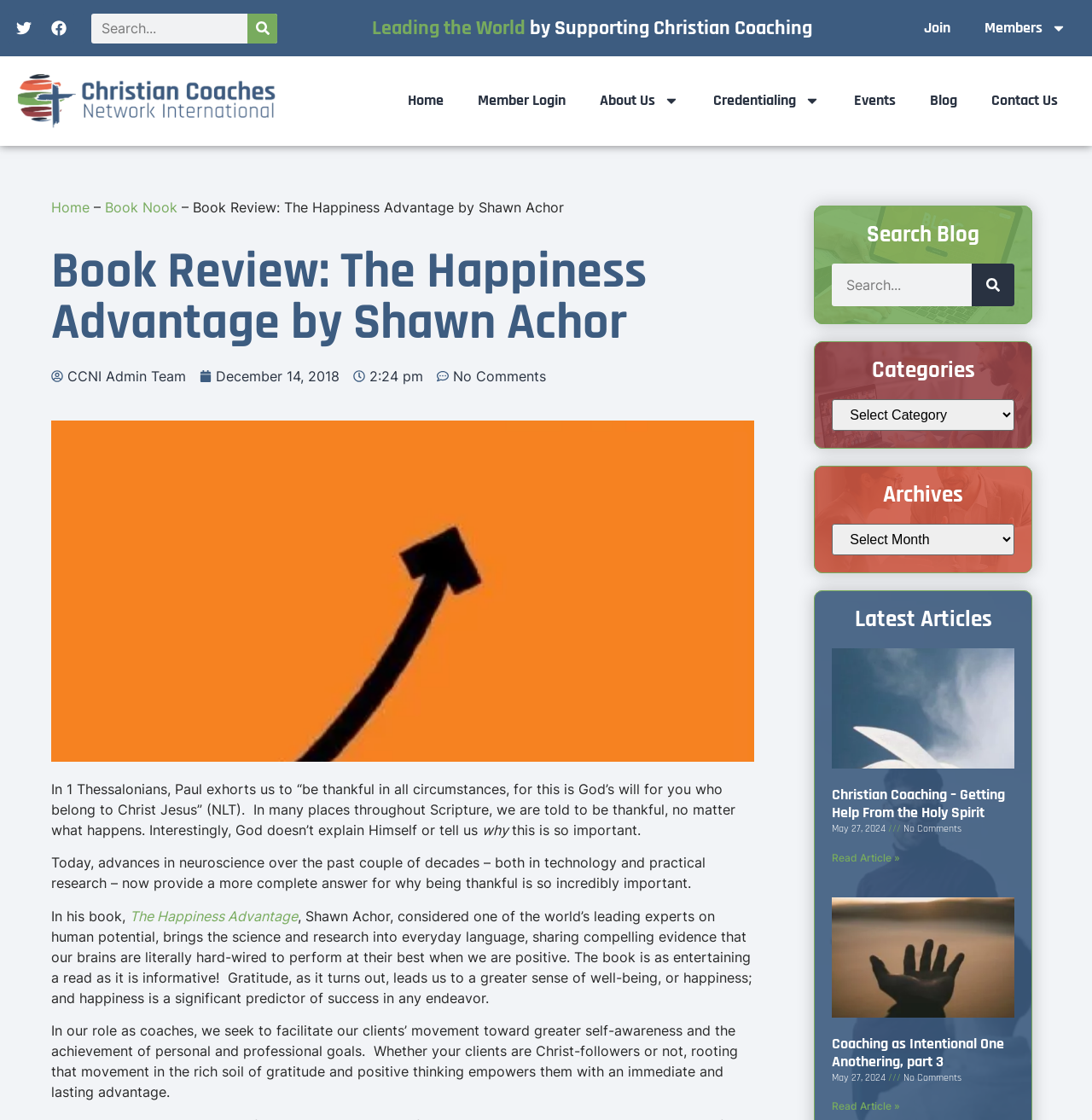What is the role of the 'Members' link?
From the screenshot, provide a brief answer in one word or phrase.

To access member content